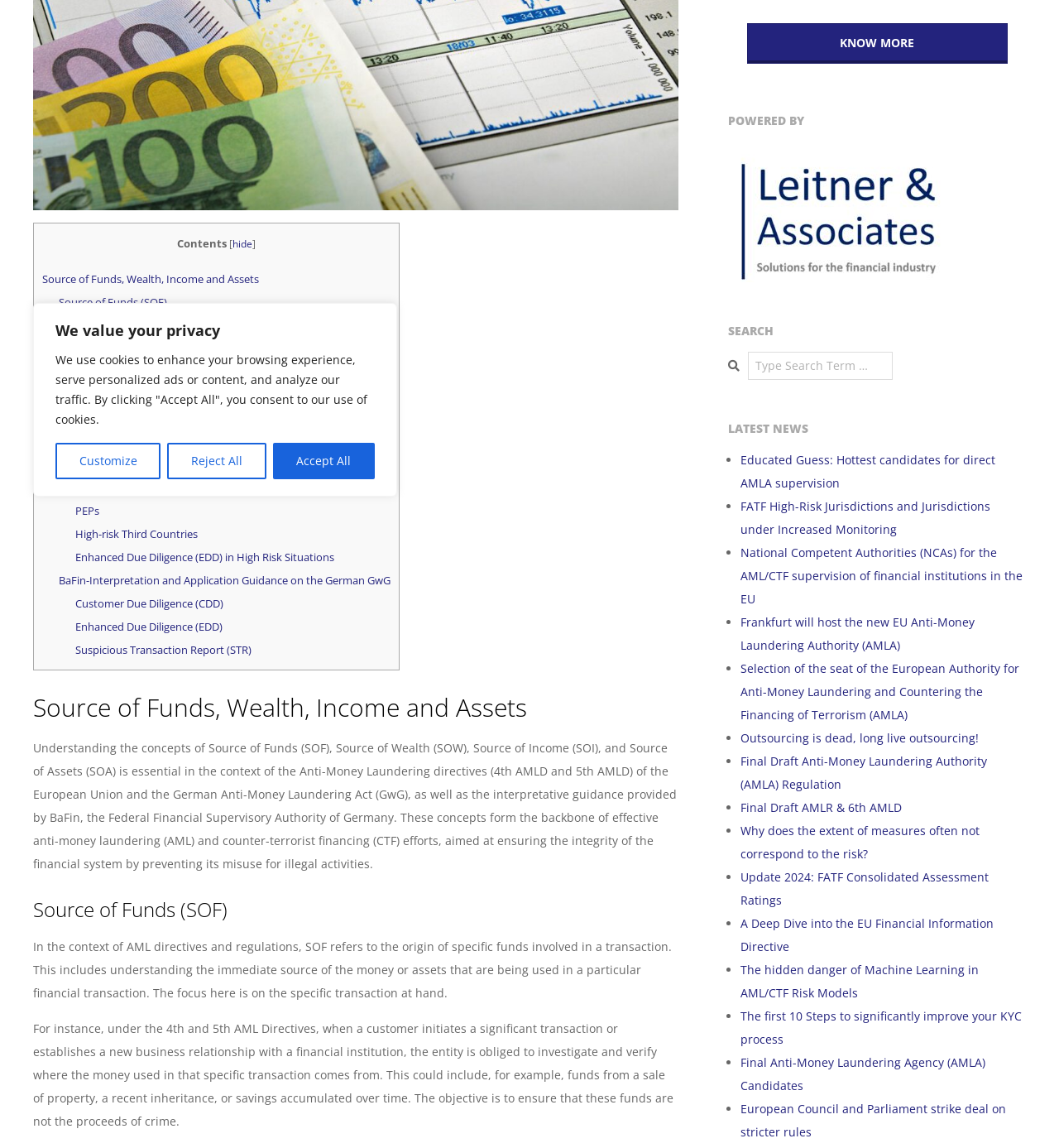Extract the bounding box coordinates for the UI element described by the text: "Source of Income (SOI)". The coordinates should be in the form of [left, top, right, bottom] with values between 0 and 1.

[0.055, 0.297, 0.162, 0.31]